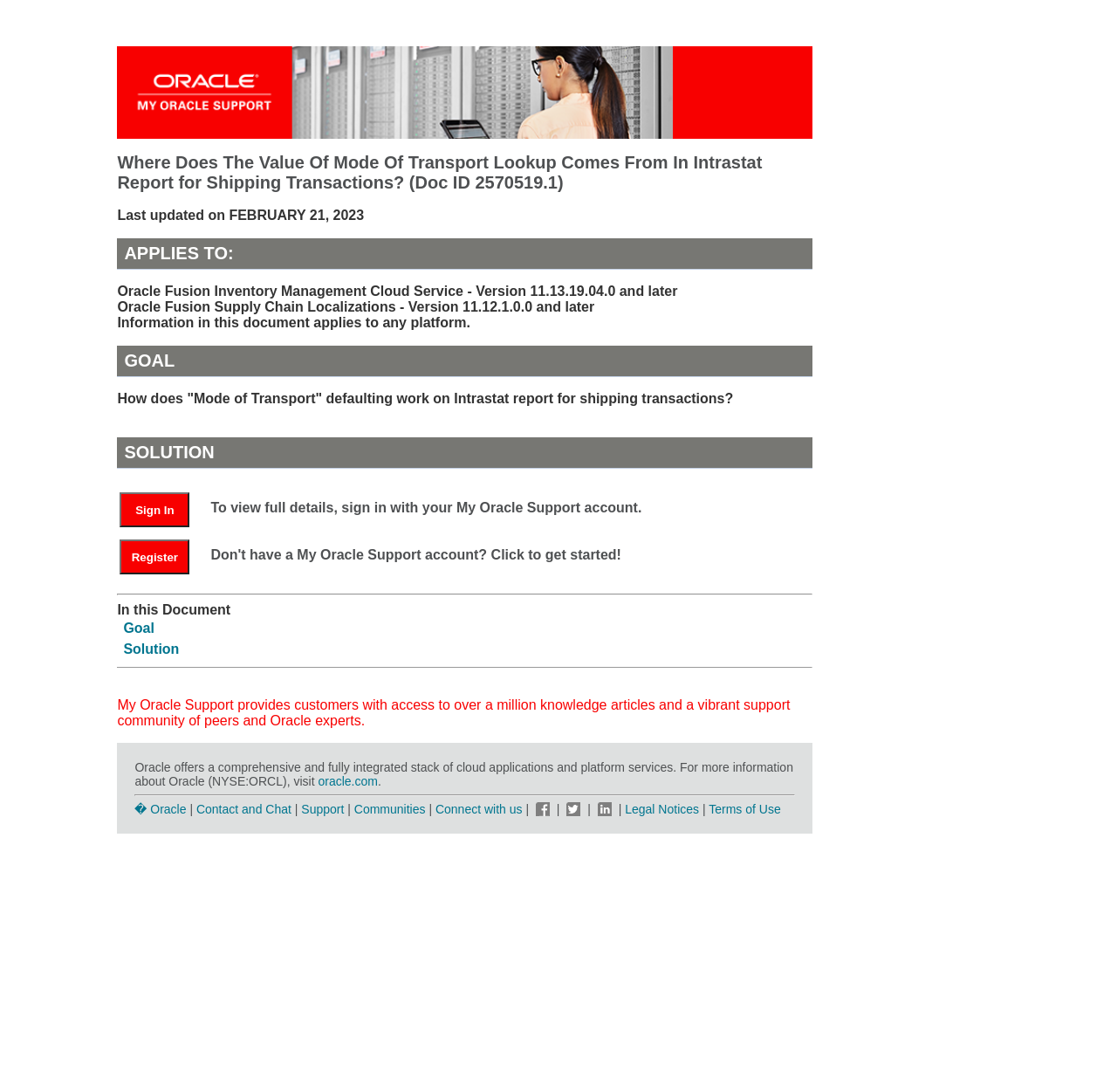Give a one-word or one-phrase response to the question: 
What is the goal of the document?

How does 'Mode of Transport' defaulting work on Intrastat report for shipping transactions?